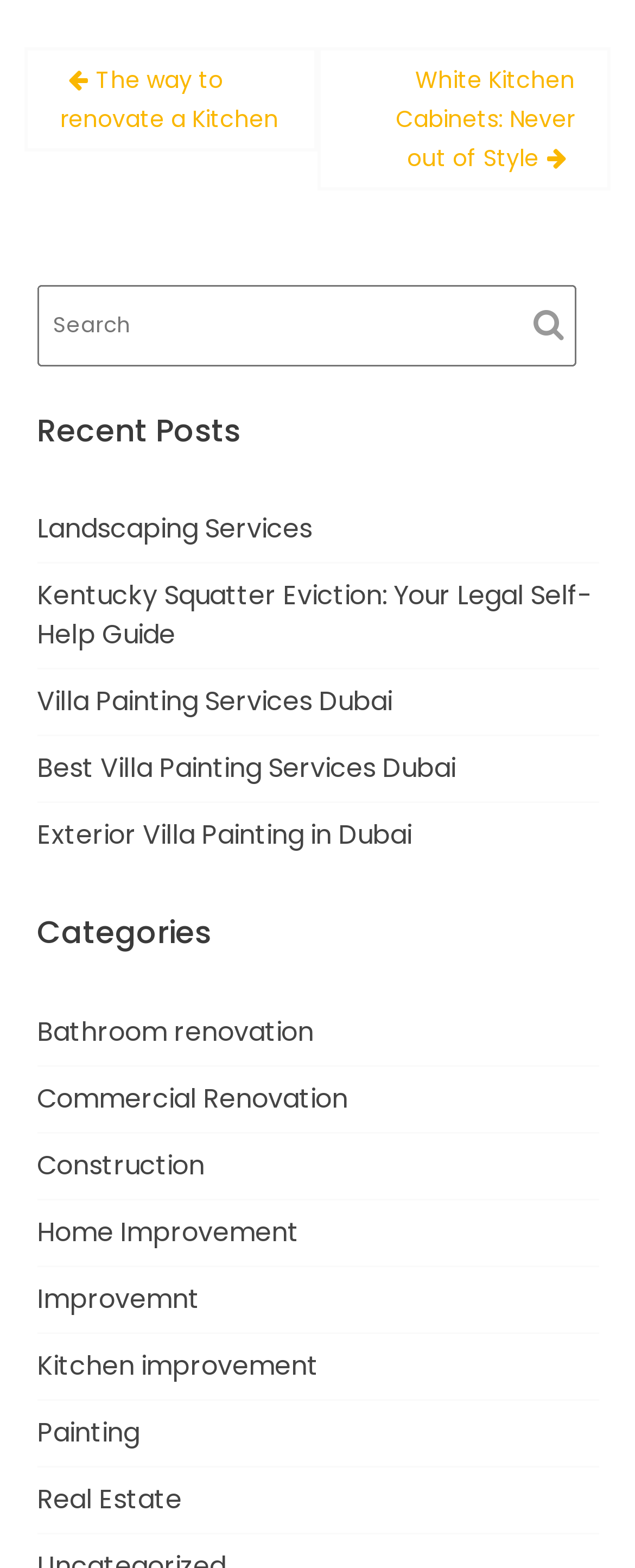Find the bounding box coordinates of the element to click in order to complete the given instruction: "Visit the 'Landscaping Services' page."

[0.058, 0.326, 0.491, 0.349]